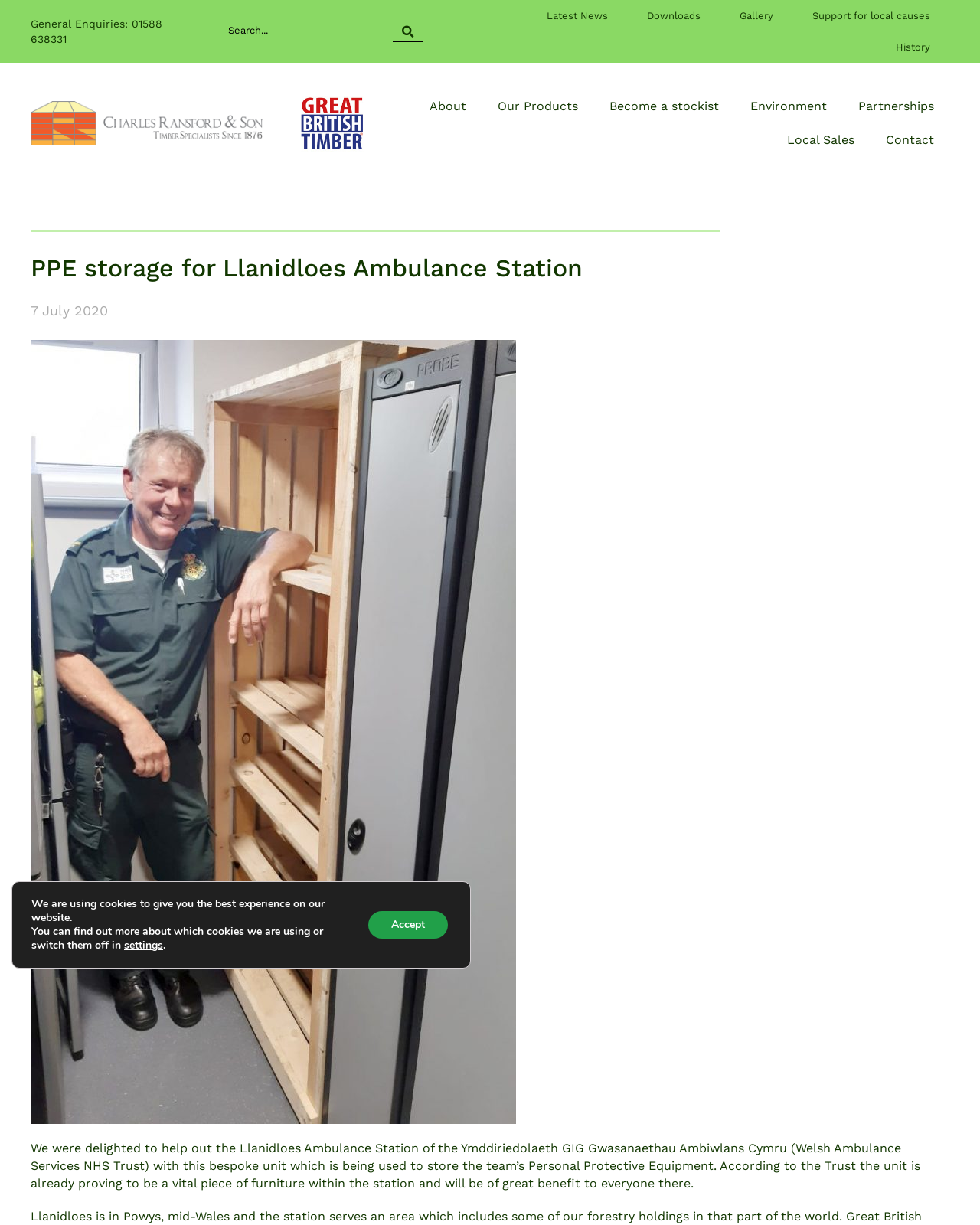What is the phone number for general enquiries?
We need a detailed and exhaustive answer to the question. Please elaborate.

I found the phone number by looking at the static text element next to 'General Enquiries:' which is '01588 638331'.